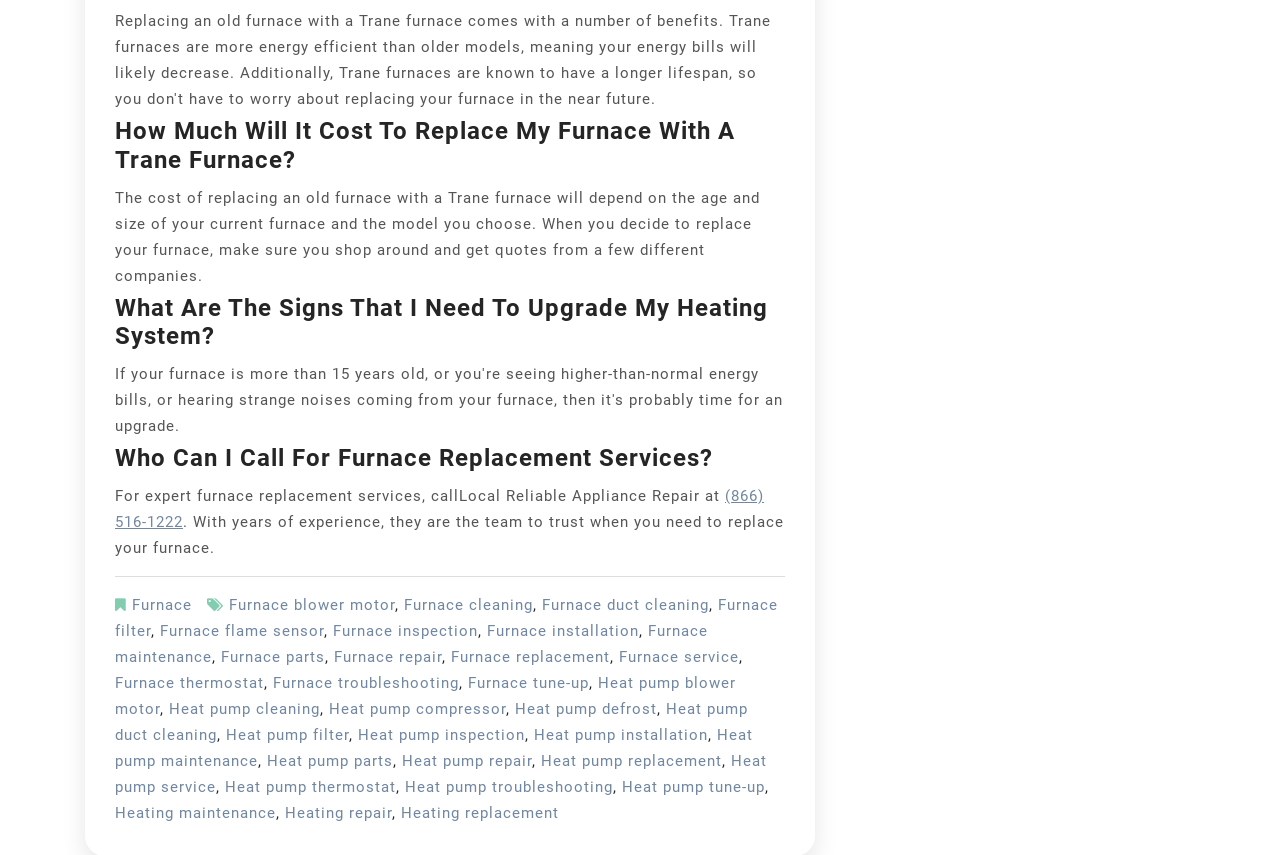Identify the bounding box coordinates for the UI element mentioned here: "Heat pump parts". Provide the coordinates as four float values between 0 and 1, i.e., [left, top, right, bottom].

[0.209, 0.88, 0.307, 0.901]